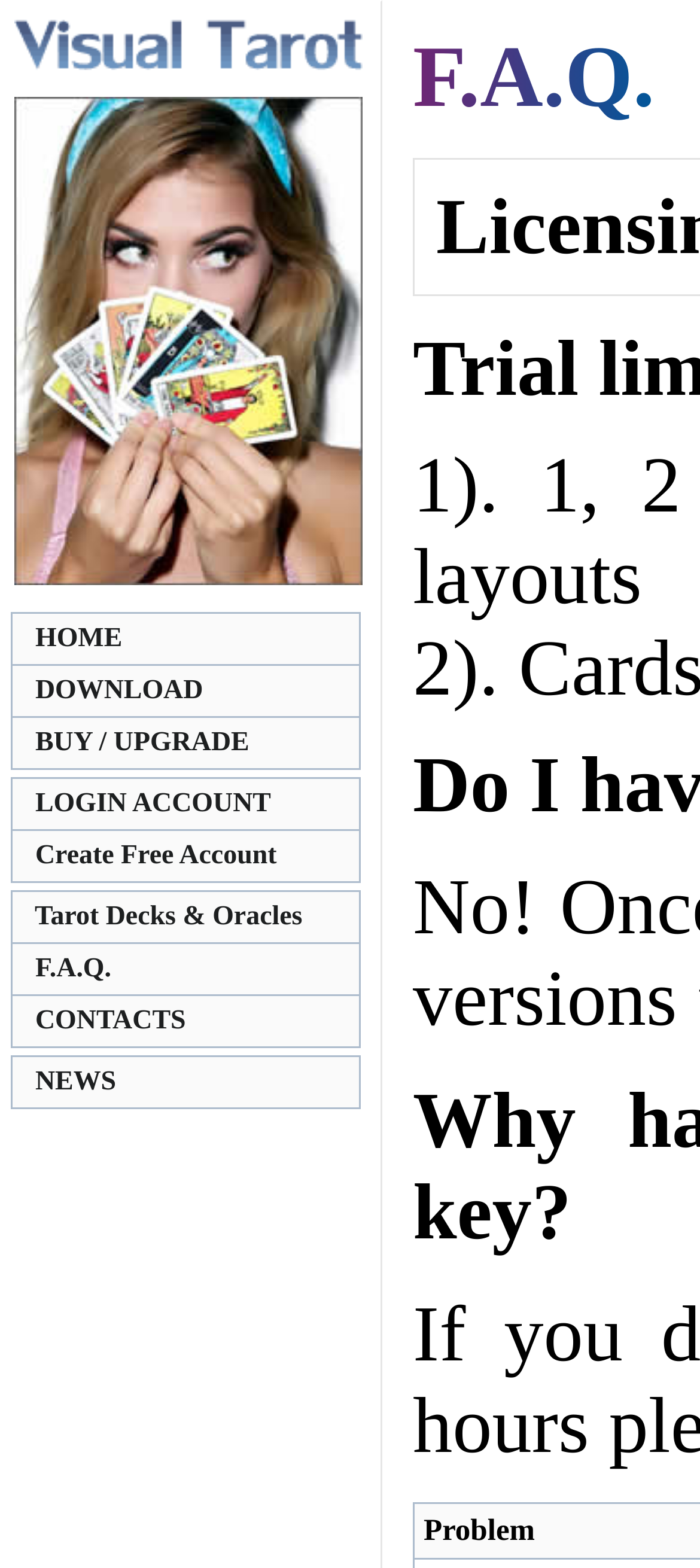Can you find the bounding box coordinates for the element that needs to be clicked to execute this instruction: "go to home page"? The coordinates should be given as four float numbers between 0 and 1, i.e., [left, top, right, bottom].

[0.015, 0.39, 0.515, 0.425]